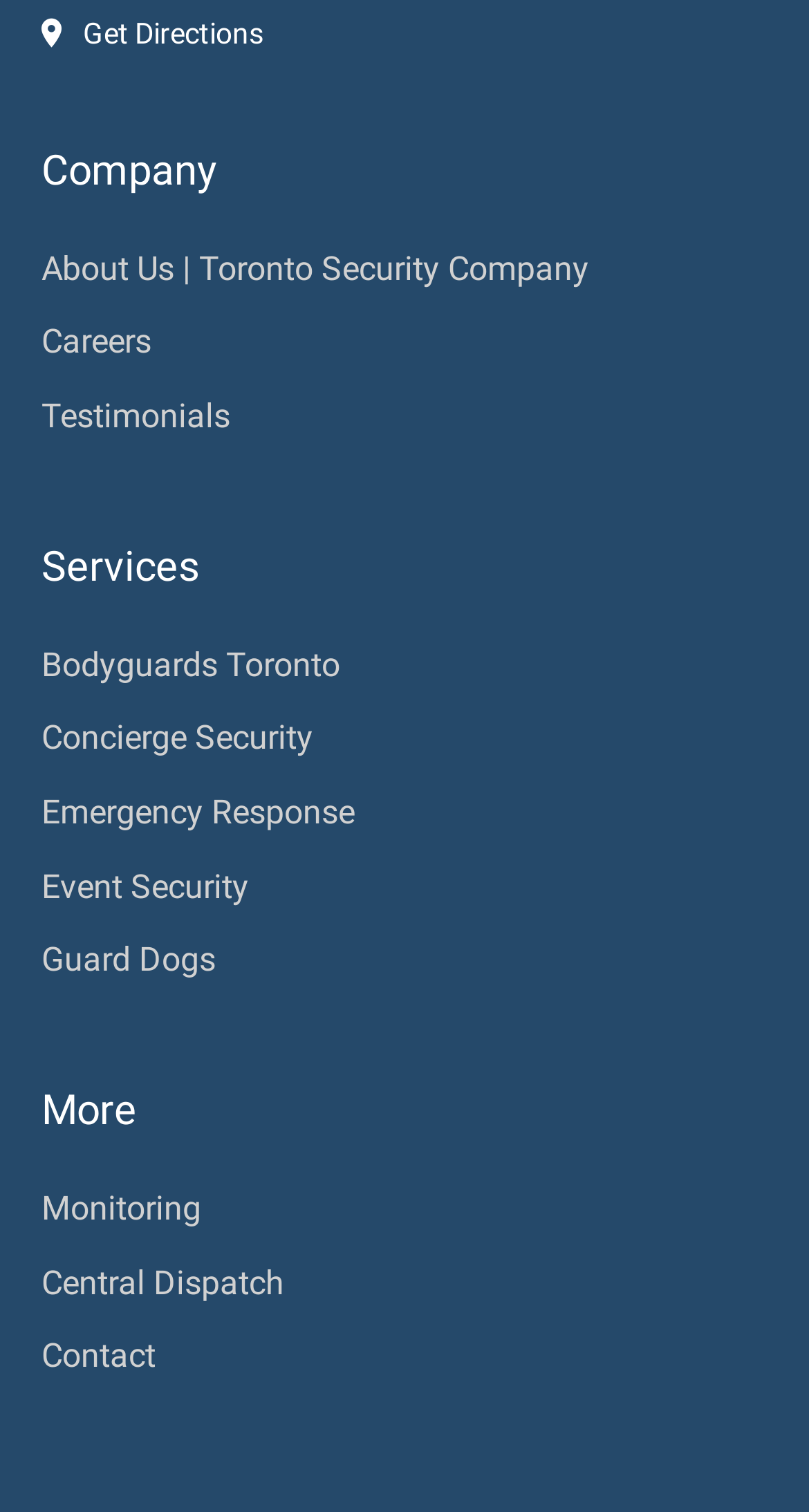What is the first link under the 'Company' heading?
Respond to the question with a single word or phrase according to the image.

About Us